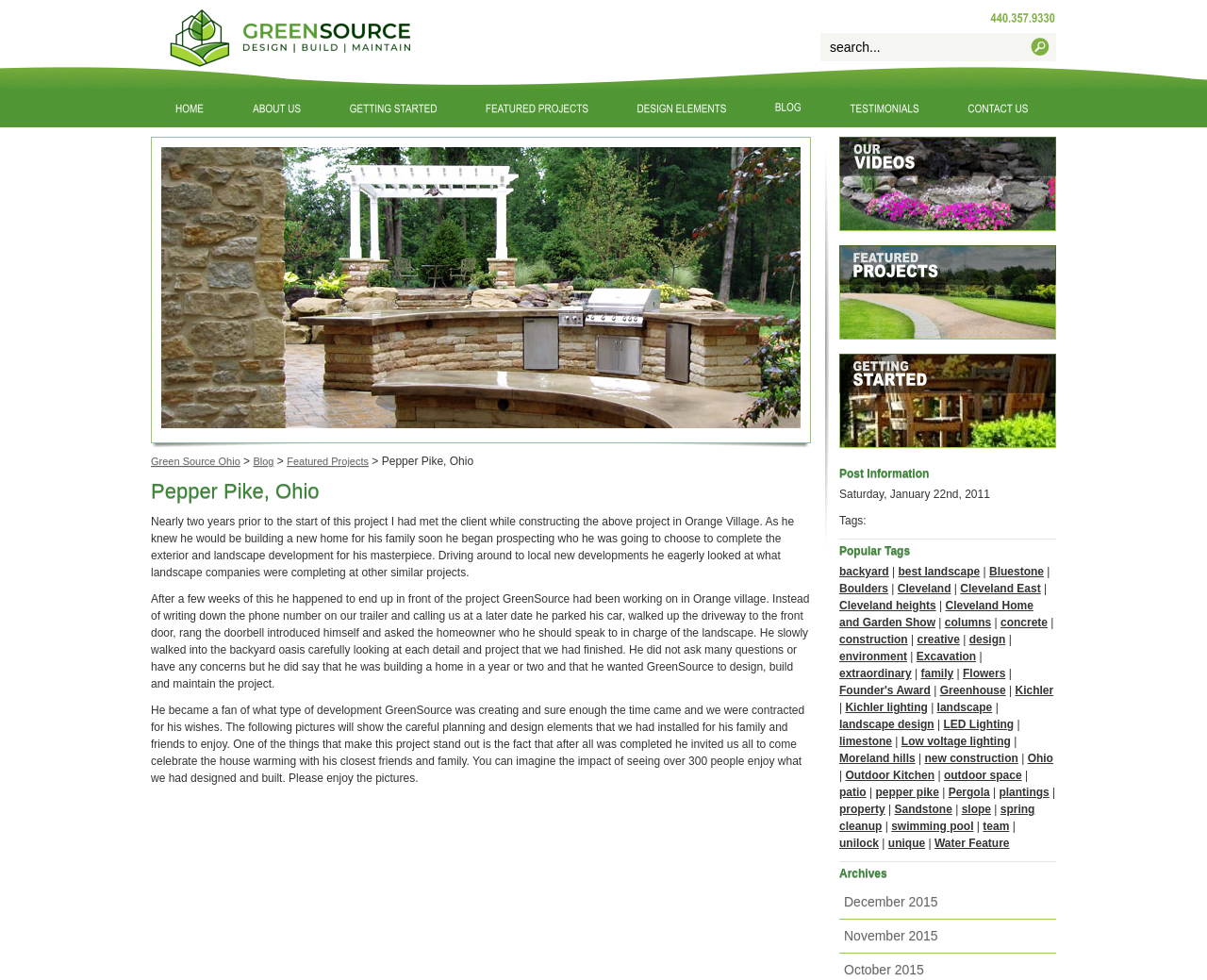Extract the main title from the webpage and generate its text.

Pepper Pike, Ohio